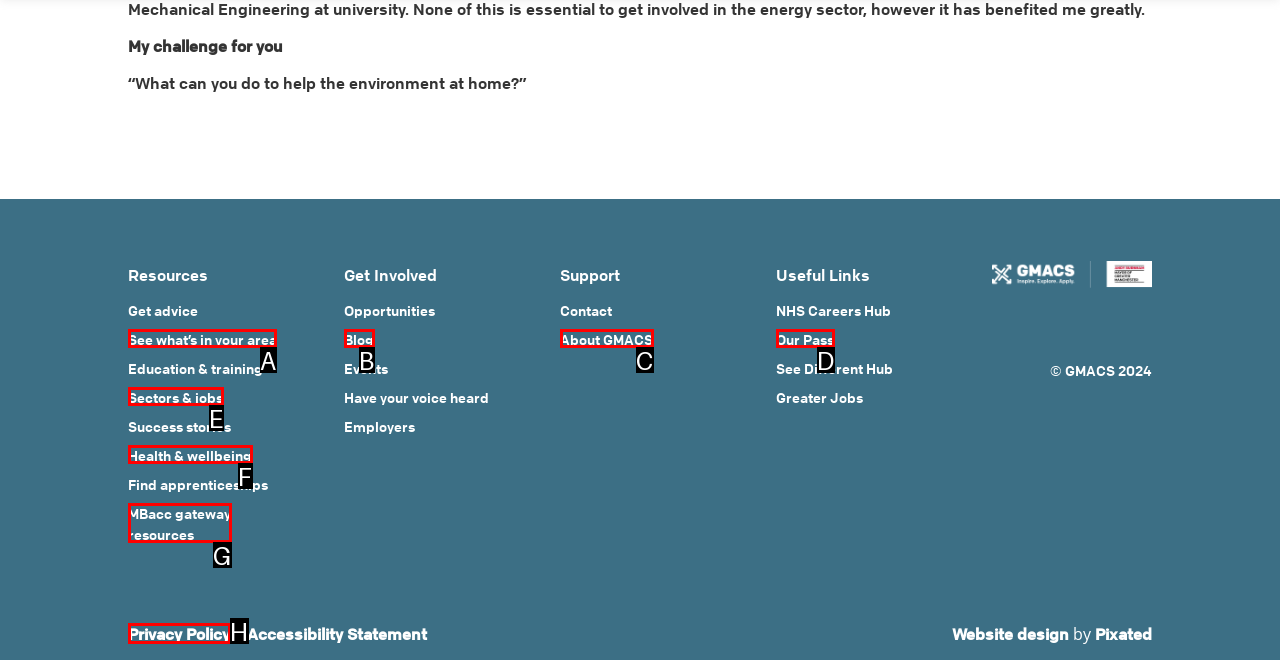Select the letter of the option that should be clicked to achieve the specified task: See what’s in your area. Respond with just the letter.

A